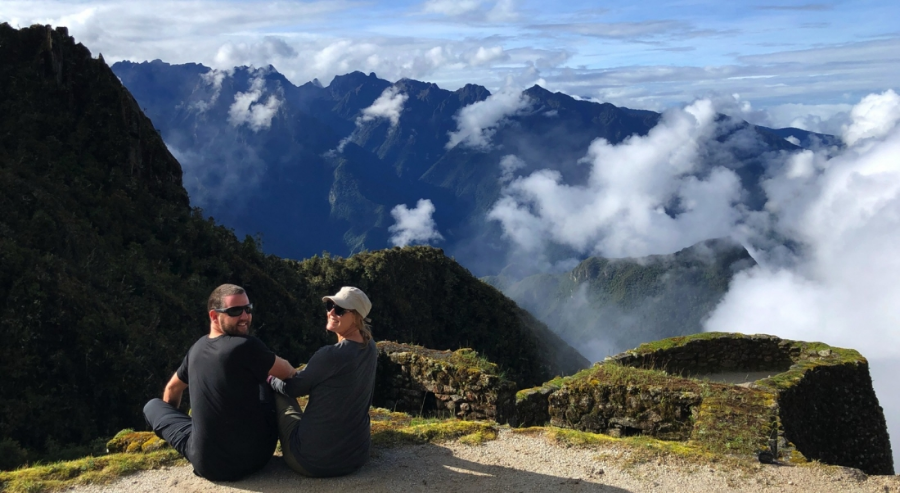Provide a comprehensive description of the image.

In this breathtaking image, a couple enjoys a moment of tranquility amidst the stunning backdrop of the Andes mountains. They sit closely together on a grassy ledge, facing away from the camera, taking in the panoramic view of lush green peaks and fluffy clouds that roll through the valleys. The man, sporting a beard and sunglasses, leans back with a relaxed smile, while the woman, donning a light-colored cap and a comfortable top, looks over her shoulder with a joyful expression. This scene captures a spirit of adventure and connection, perfectly encapsulating their experiences as they reflect on their travels, having explored 65 countries over a decade, each offering unique memories and learning opportunities. The ancient stone structures in the foreground suggest a rich historical context, further enhancing the allure of their travel narrative.